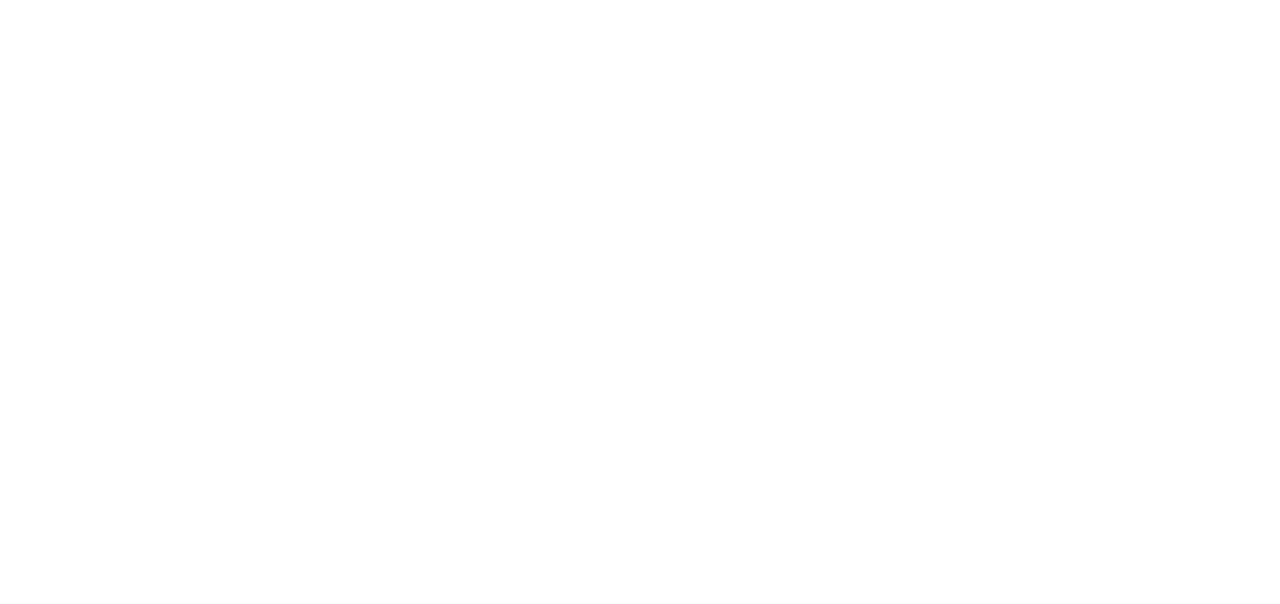Extract the bounding box of the UI element described as: "Cayman Islands".

[0.102, 0.62, 0.213, 0.66]